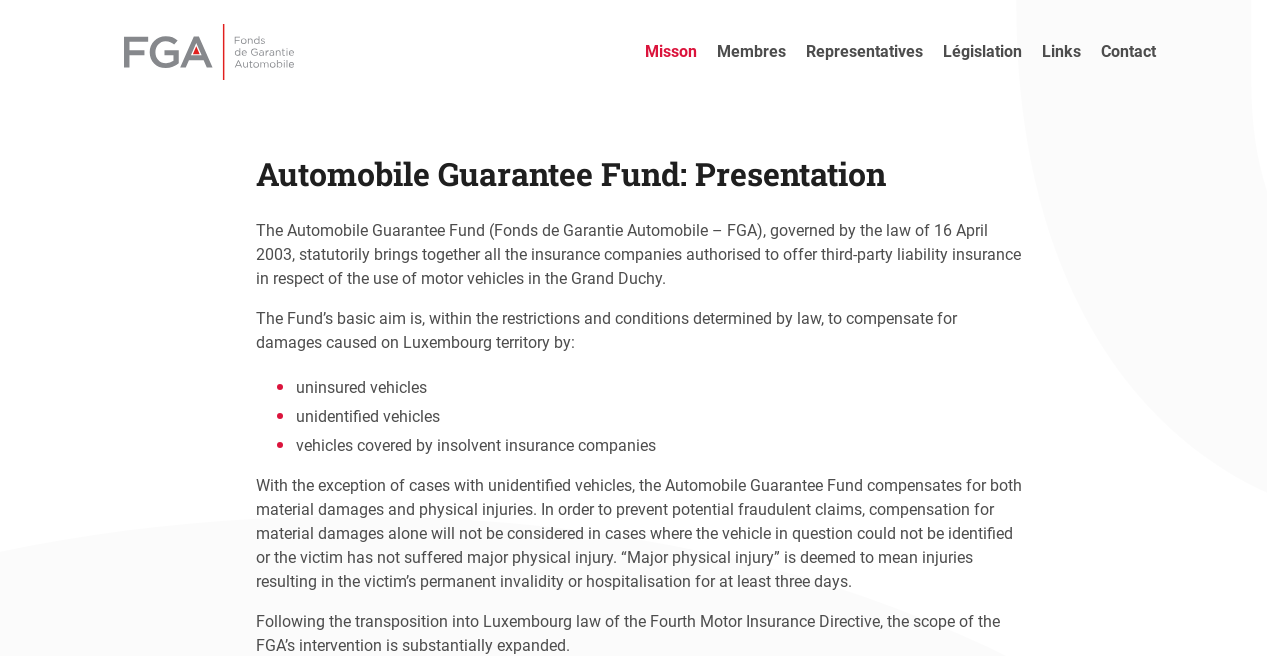Using details from the image, please answer the following question comprehensively:
What is the scope of the FGA's intervention after the transposition of the Fourth Motor Insurance Directive?

According to the webpage, following the transposition into Luxembourg law of the Fourth Motor Insurance Directive, the scope of the FGA's intervention is substantially expanded, indicating a broader range of cases where the Automobile Guarantee Fund will intervene.